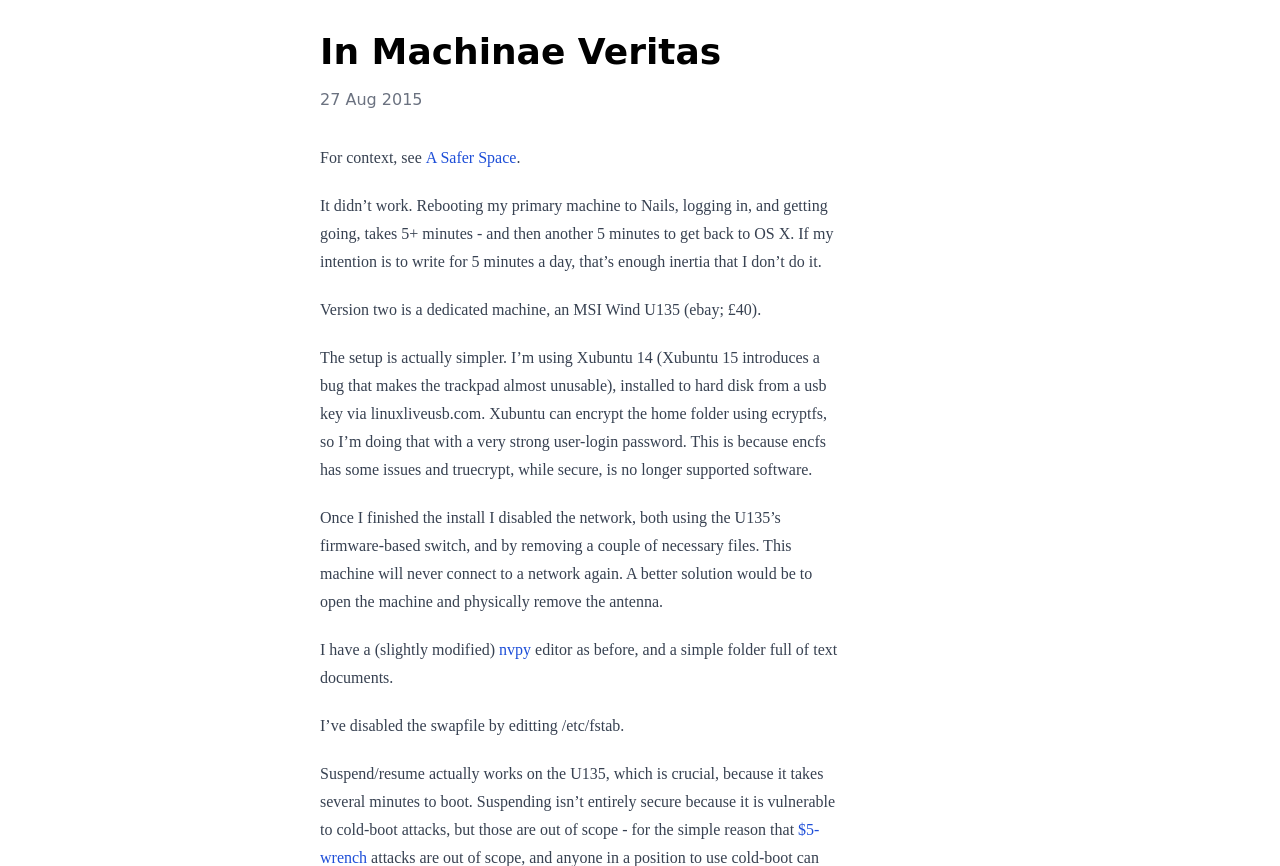What is the name of the dedicated machine mentioned?
Based on the image, give a one-word or short phrase answer.

MSI Wind U135